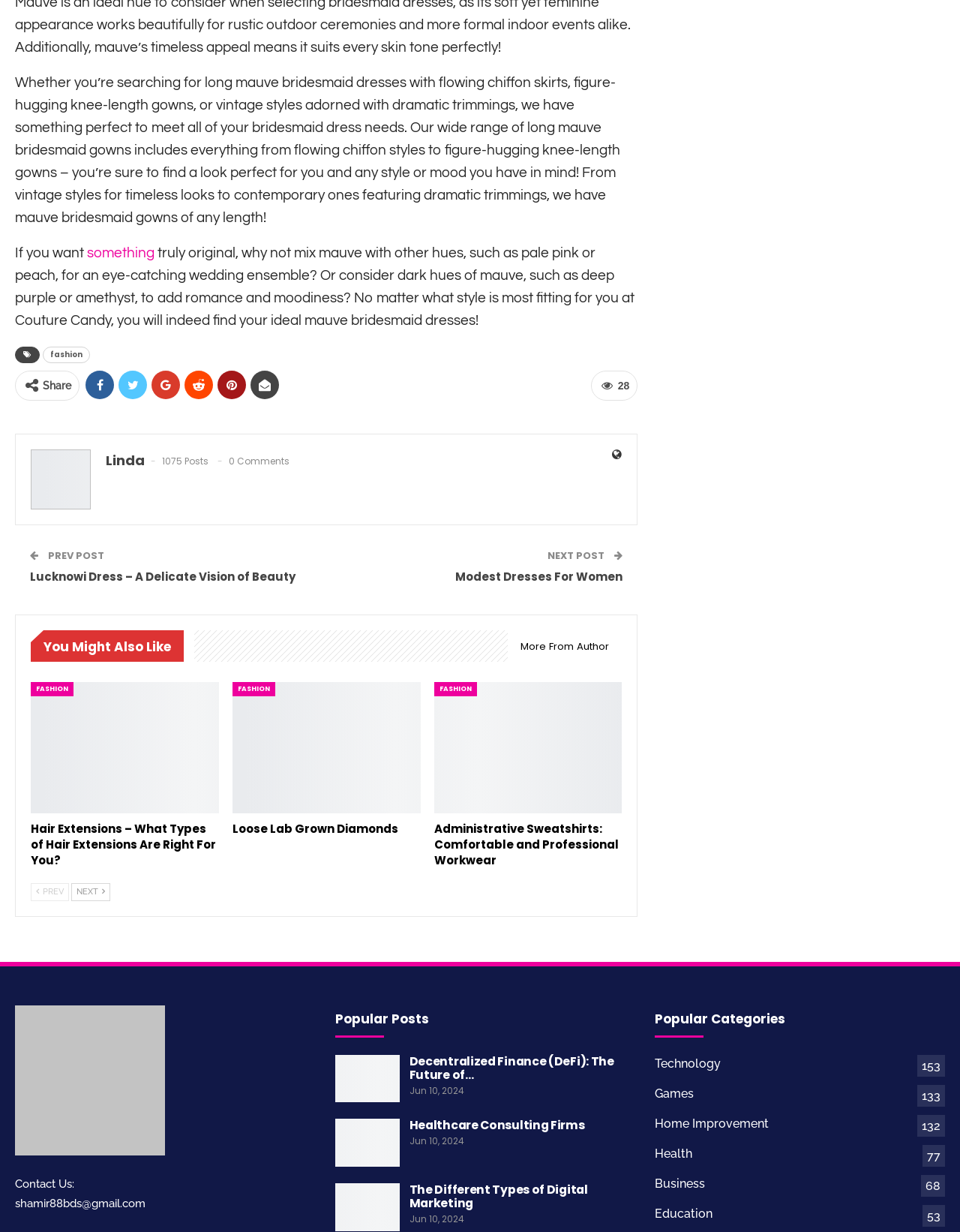What is the date of the posts in the 'Popular Posts' section?
Can you provide an in-depth and detailed response to the question?

The 'Popular Posts' section lists several posts with their corresponding dates, and all of them have the same date, 'Jun 10, 2024'.